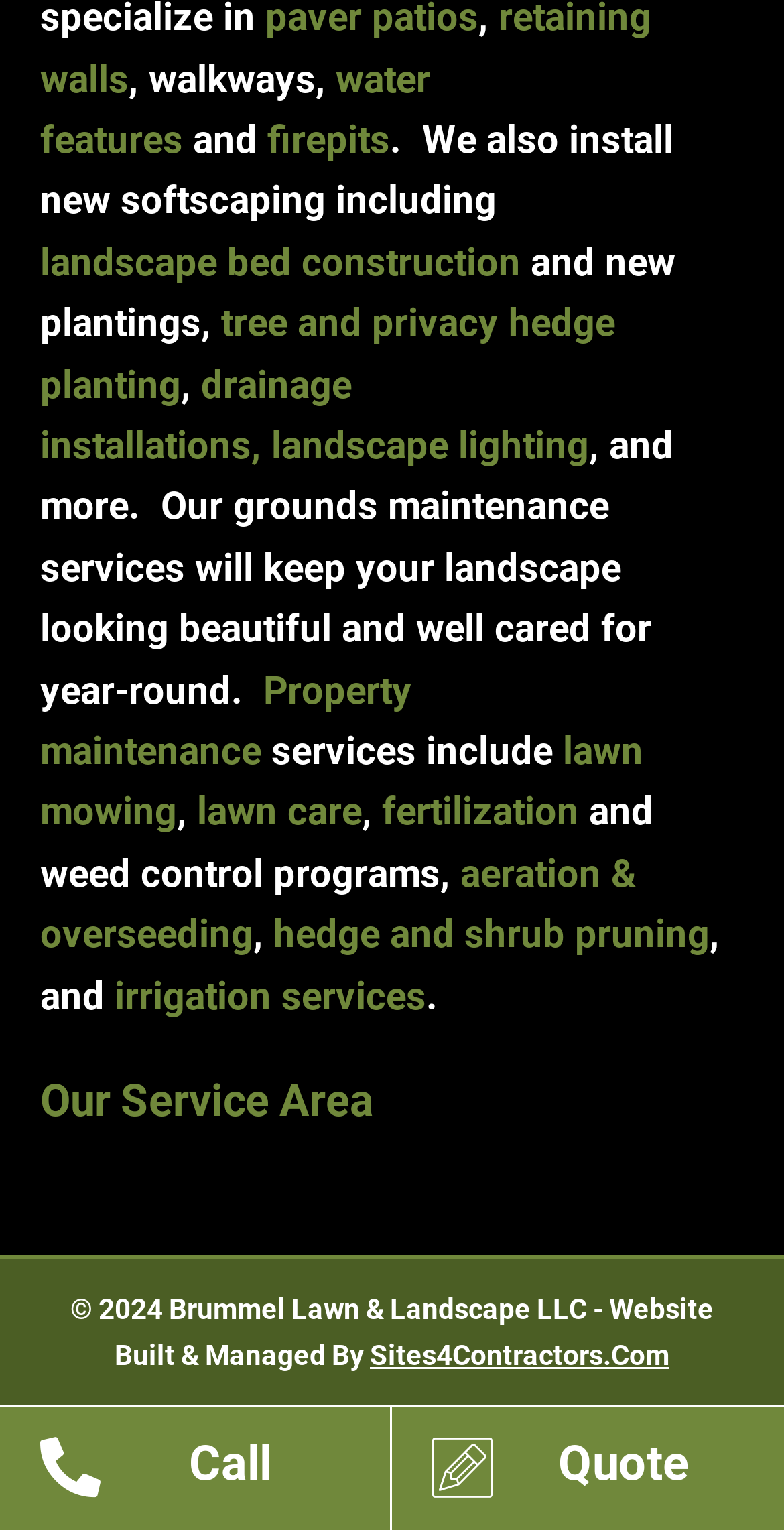Locate the bounding box coordinates of the clickable area to execute the instruction: "Call 8165258333". Provide the coordinates as four float numbers between 0 and 1, represented as [left, top, right, bottom].

[0.051, 0.933, 0.497, 0.993]